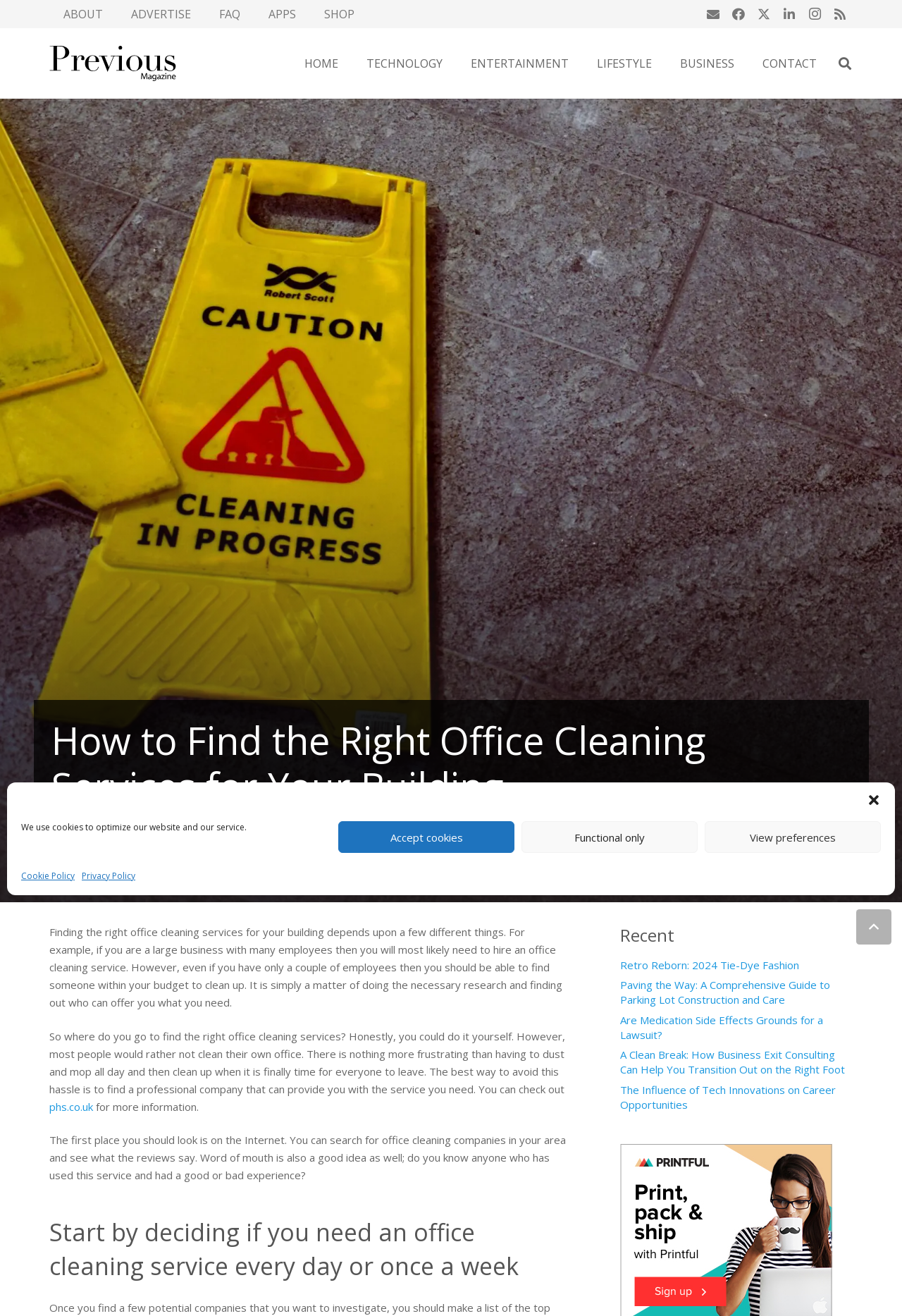Highlight the bounding box coordinates of the region I should click on to meet the following instruction: "Click the 'Search' button".

[0.921, 0.037, 0.952, 0.059]